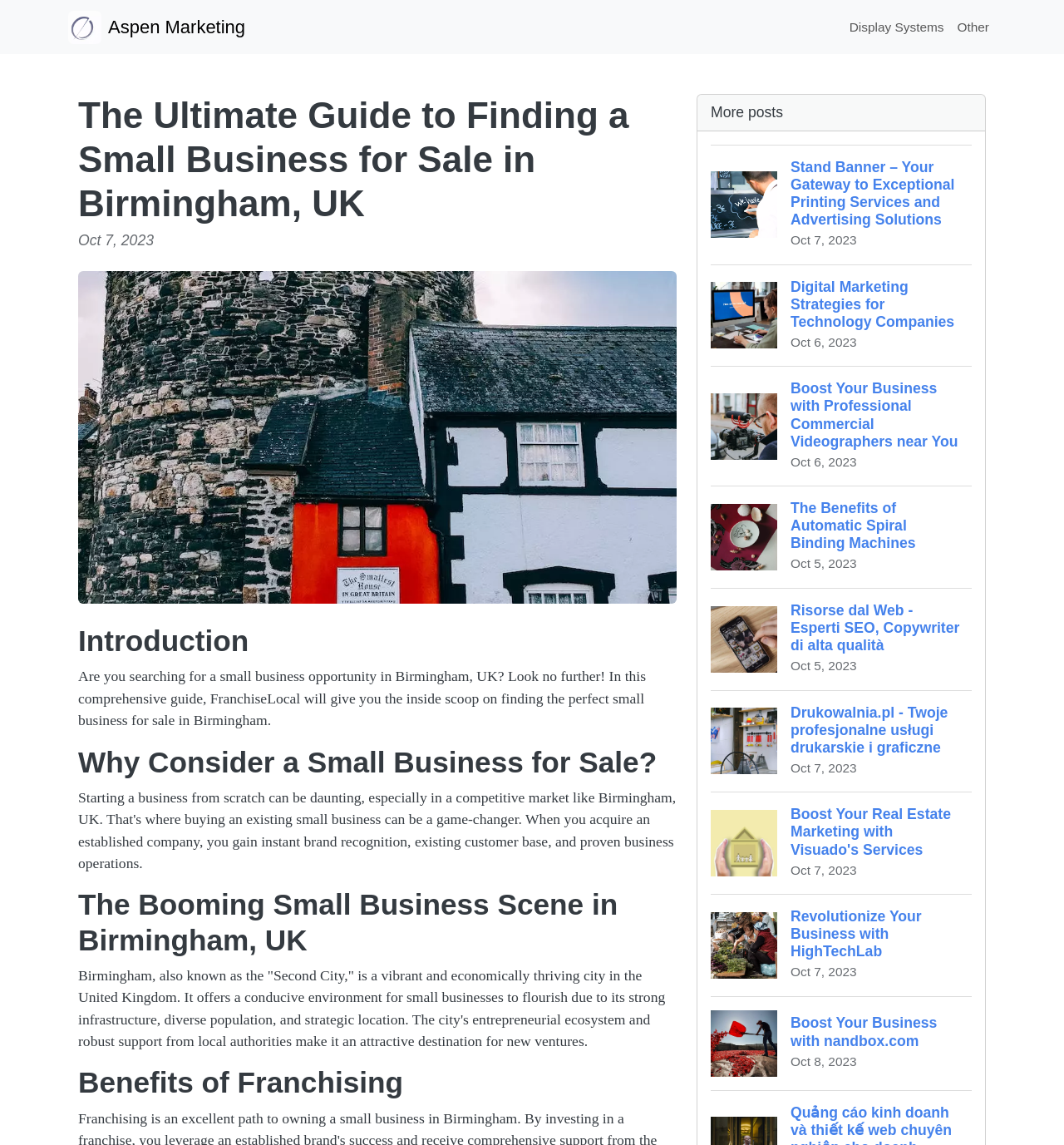Analyze the image and give a detailed response to the question:
What is the topic of the heading 'Benefits of Franchising'?

I found the topic of the heading 'Benefits of Franchising' by looking at the content of the heading element, which suggests that the topic is related to franchising. The heading is also located in a section that discusses the benefits of franchising, which further supports this conclusion.